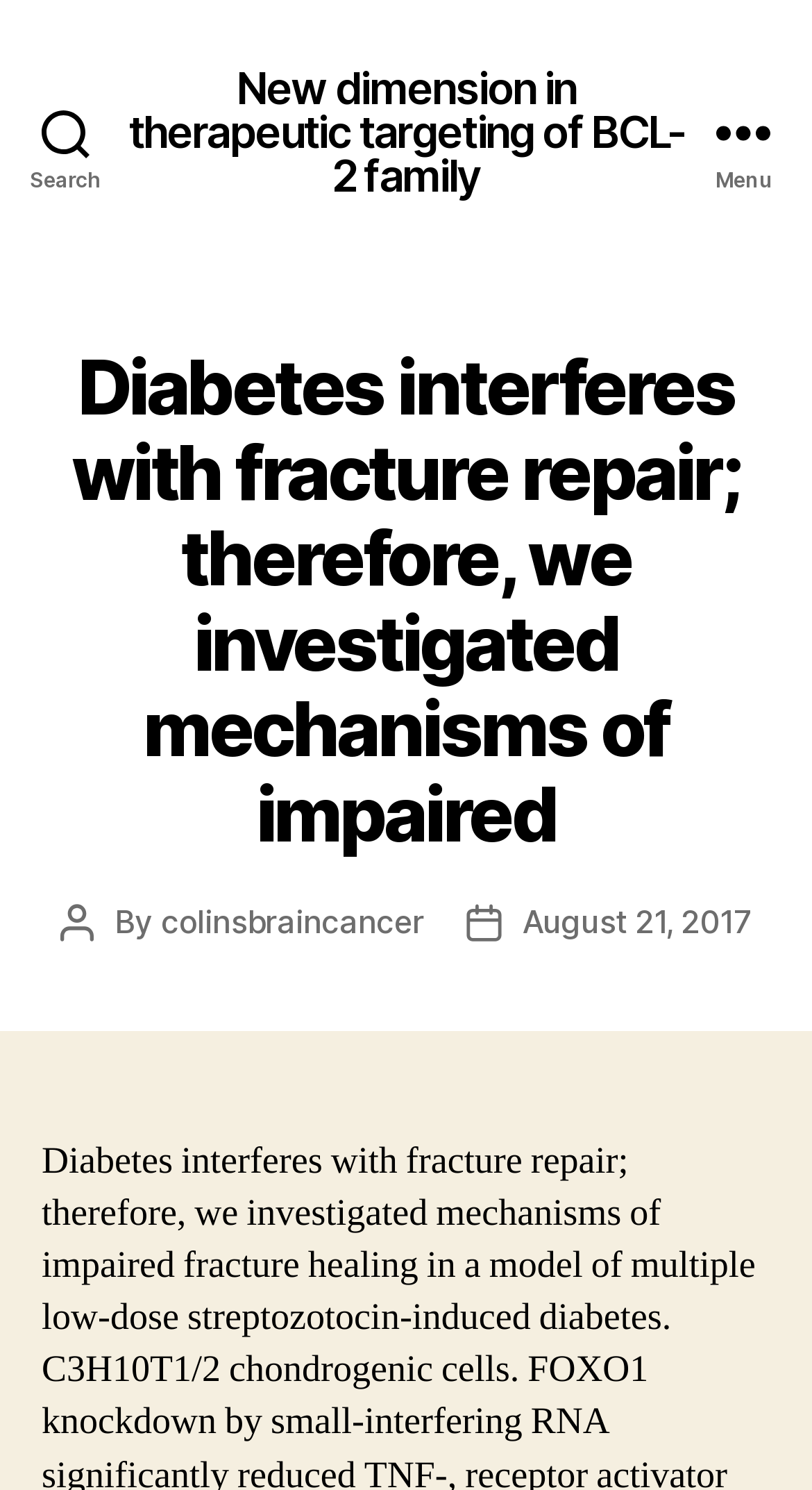What is the purpose of the 'Search' button?
Look at the screenshot and give a one-word or phrase answer.

To search the website